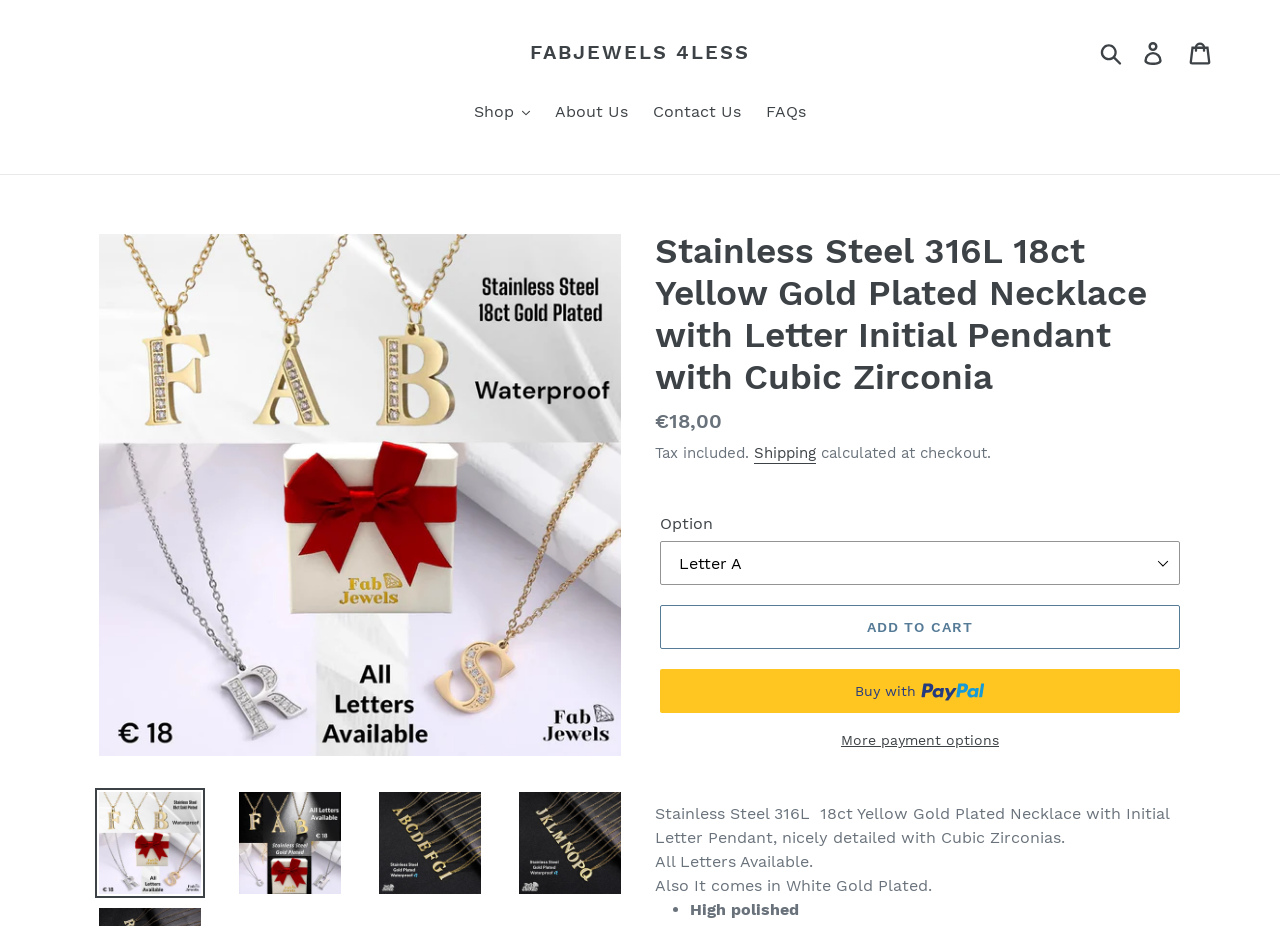Describe every aspect of the webpage comprehensively.

This webpage appears to be a product page for a stainless steel 316L 18ct yellow gold plated necklace with an initial letter pendant. At the top of the page, there is a navigation menu with links to "FABJEWELS 4LESS", "Search", "Log in", and "Cart". Below this, there is a button labeled "Shop" and links to "About Us", "Contact Us", and "FAQs".

The main content of the page is focused on the product, with a large image of the necklace displayed prominently. There are four smaller images of the necklace below the main image, which appear to be thumbnails that can be clicked to view the product from different angles.

To the right of the images, there is a heading that displays the product name, followed by a description list that includes the regular price of €18,00, with a note that tax is included. There is also a link to "Shipping" and a note that the shipping cost will be calculated at checkout.

Below this, there is a section labeled "Option" with a dropdown menu that allows the user to select an option for the product. There are also buttons to "ADD TO CART" and "Buy now with PayPal", as well as a link to "More payment options".

At the bottom of the page, there is a section with three paragraphs of text that provide more information about the product, including the materials used and the availability of different letter options. There is also a bullet point that notes that the product is "High polished".